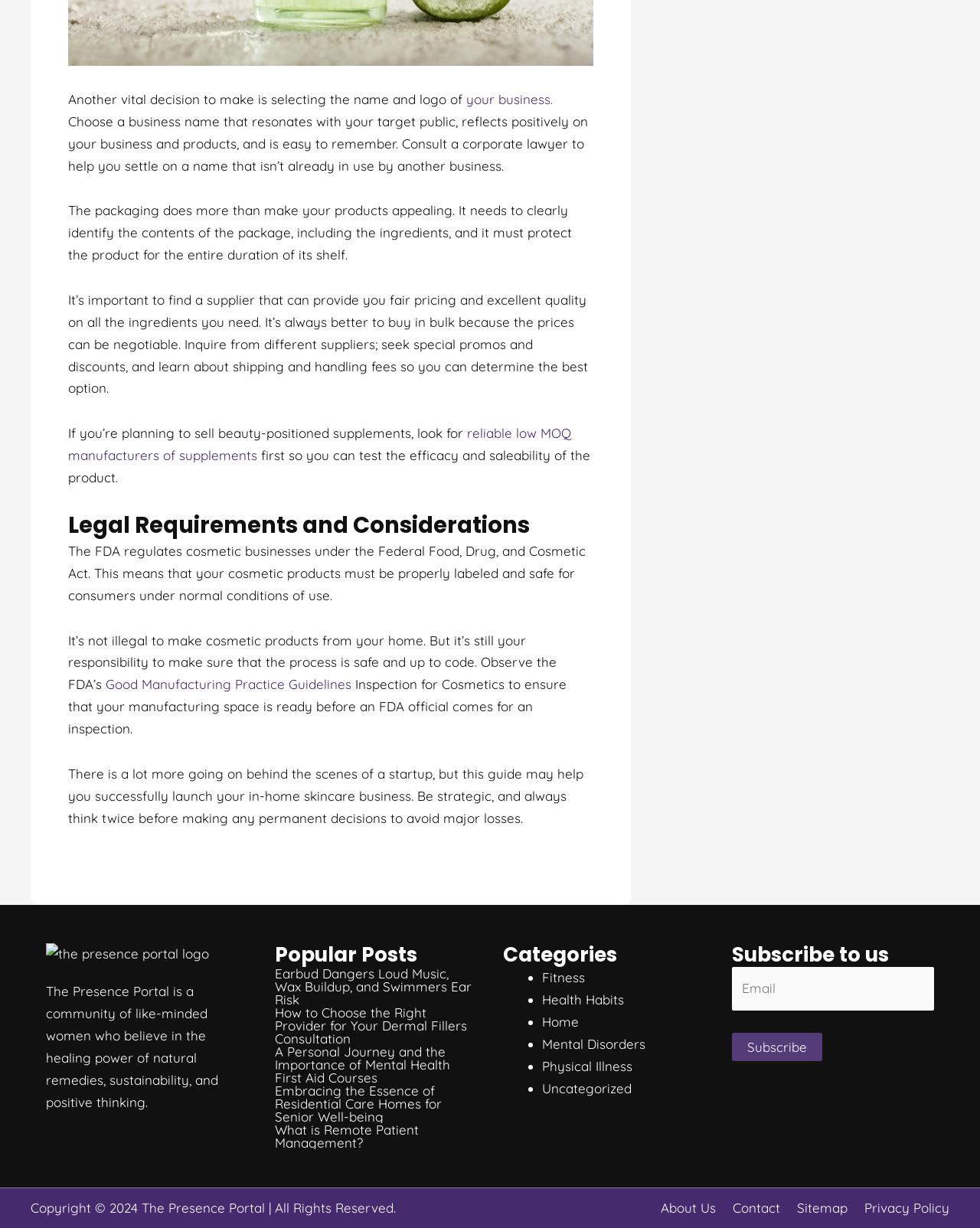What regulates cosmetic businesses?
Offer a detailed and full explanation in response to the question.

According to the webpage, the FDA regulates cosmetic businesses under the Federal Food, Drug, and Cosmetic Act, which means that cosmetic products must be properly labeled and safe for consumers under normal conditions of use.